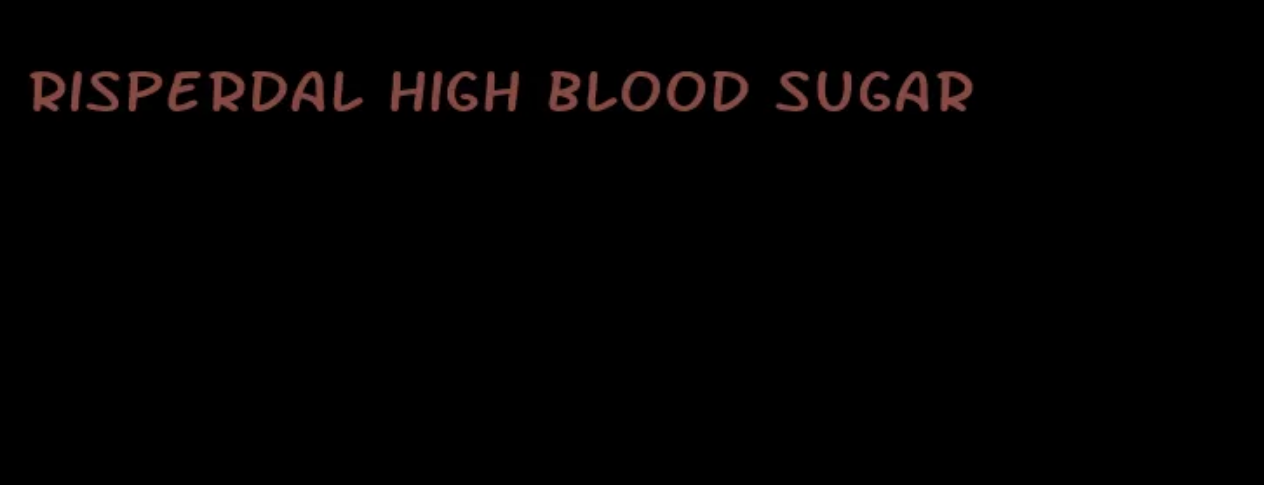What type of drug is Risperdal?
Using the image, provide a concise answer in one word or a short phrase.

antipsychotic